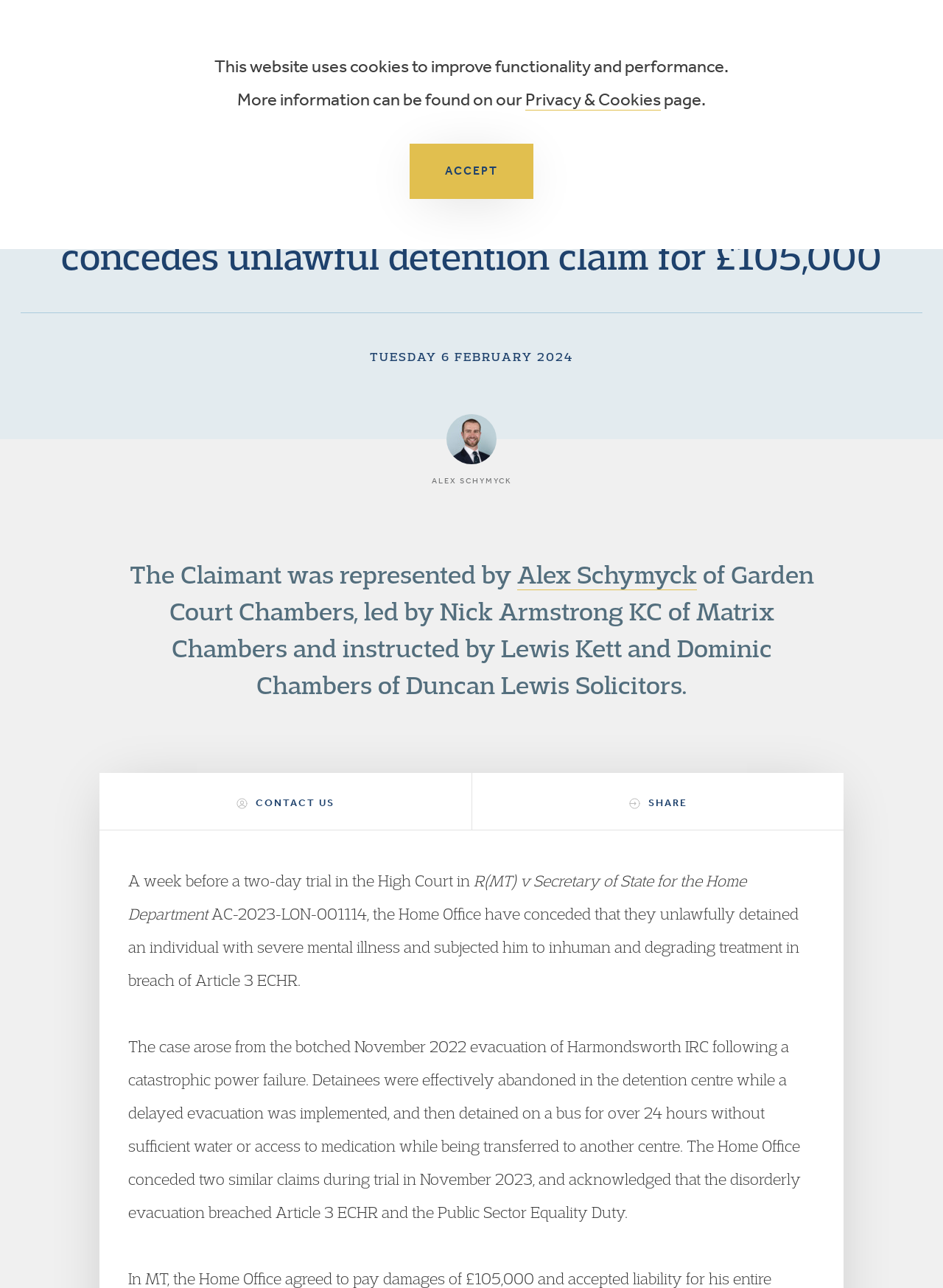Please specify the coordinates of the bounding box for the element that should be clicked to carry out this instruction: "Click on the 'ALEX SCHYMYCK' link". The coordinates must be four float numbers between 0 and 1, formatted as [left, top, right, bottom].

[0.418, 0.322, 0.582, 0.378]